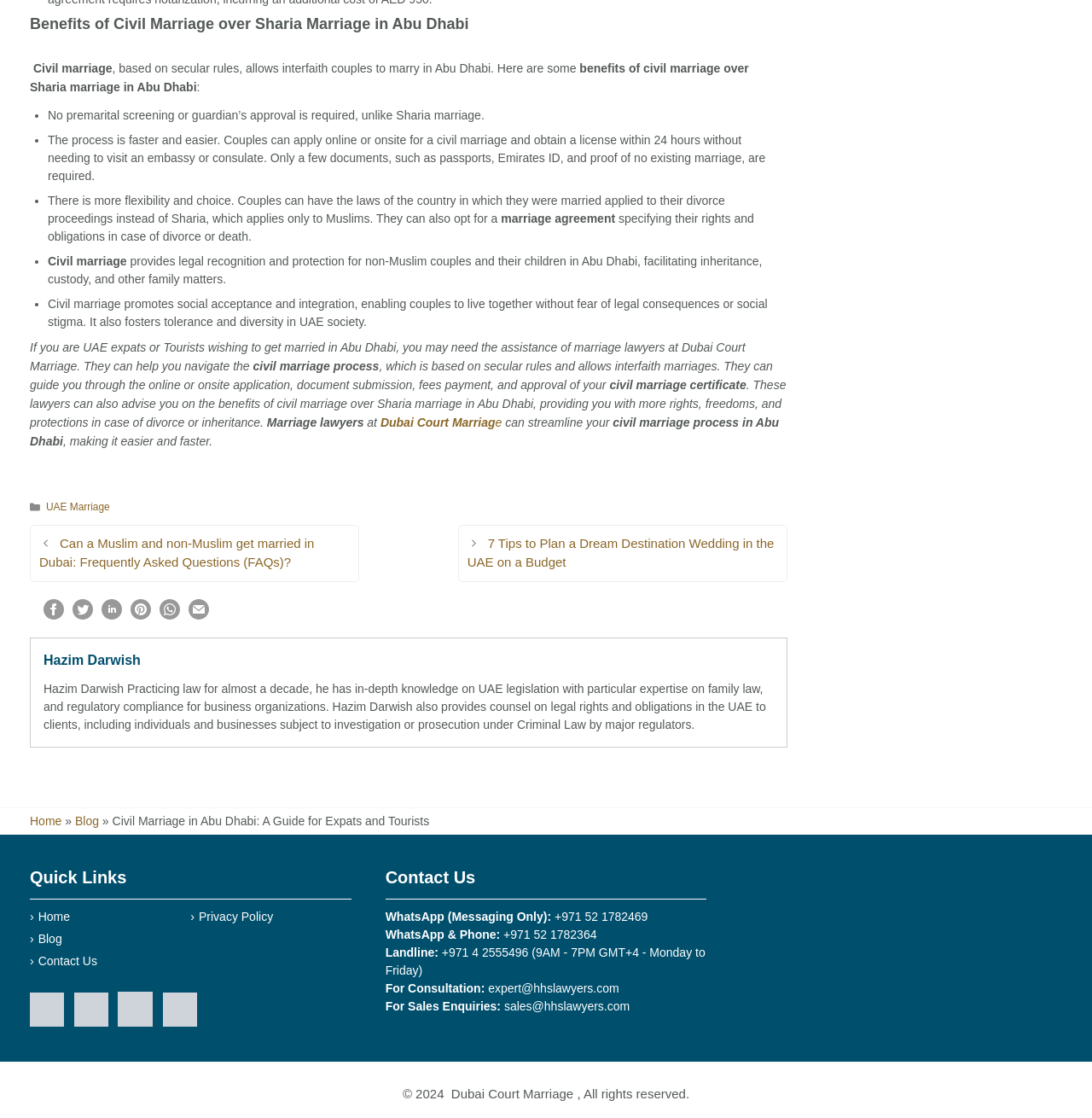What is the main topic of this webpage?
Answer the question based on the image using a single word or a brief phrase.

Civil Marriage in Abu Dhabi